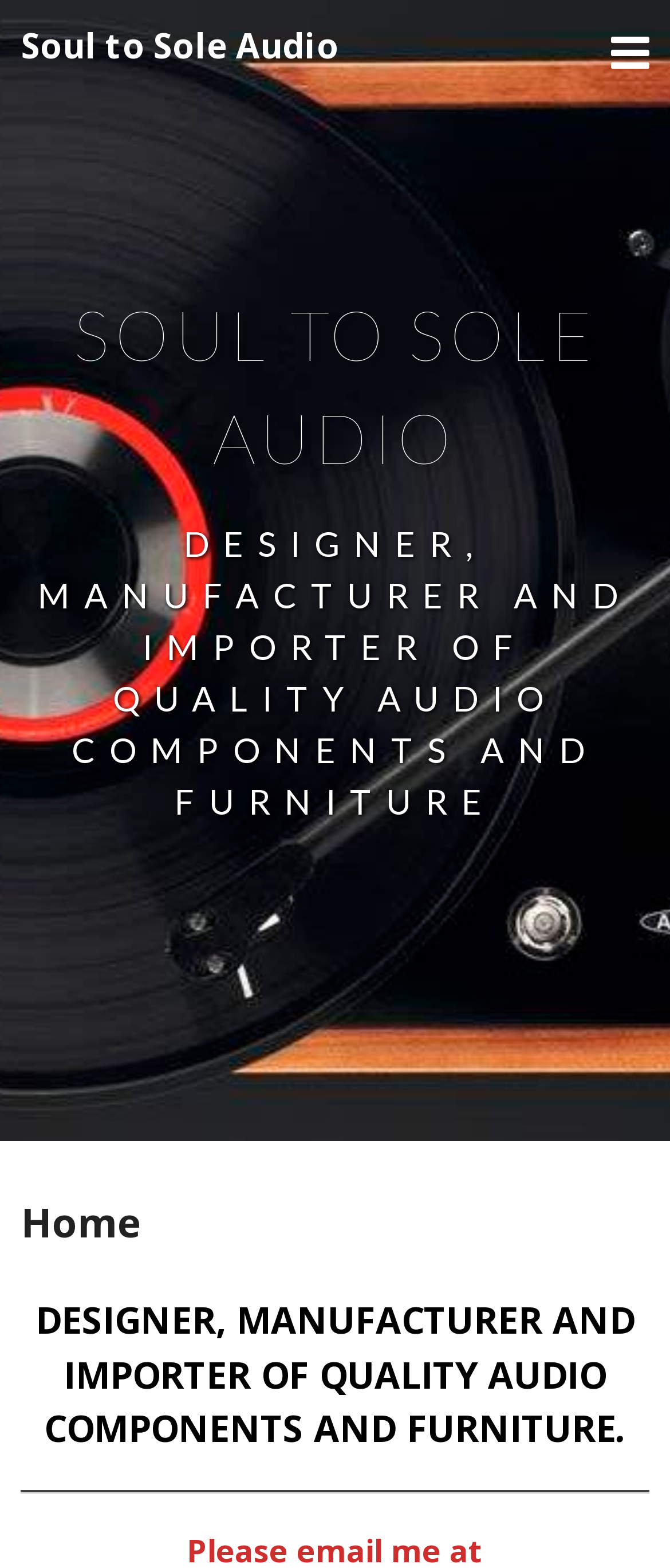What type of products does the company design and manufacture?
Please ensure your answer is as detailed and informative as possible.

The type of products is obtained from the heading element 'DESIGNER, MANUFACTURER AND IMPORTER OF QUALITY AUDIO COMPONENTS AND FURNITURE' which is located below the company name. This heading element clearly states that the company designs, manufactures, and imports quality audio components and furniture.